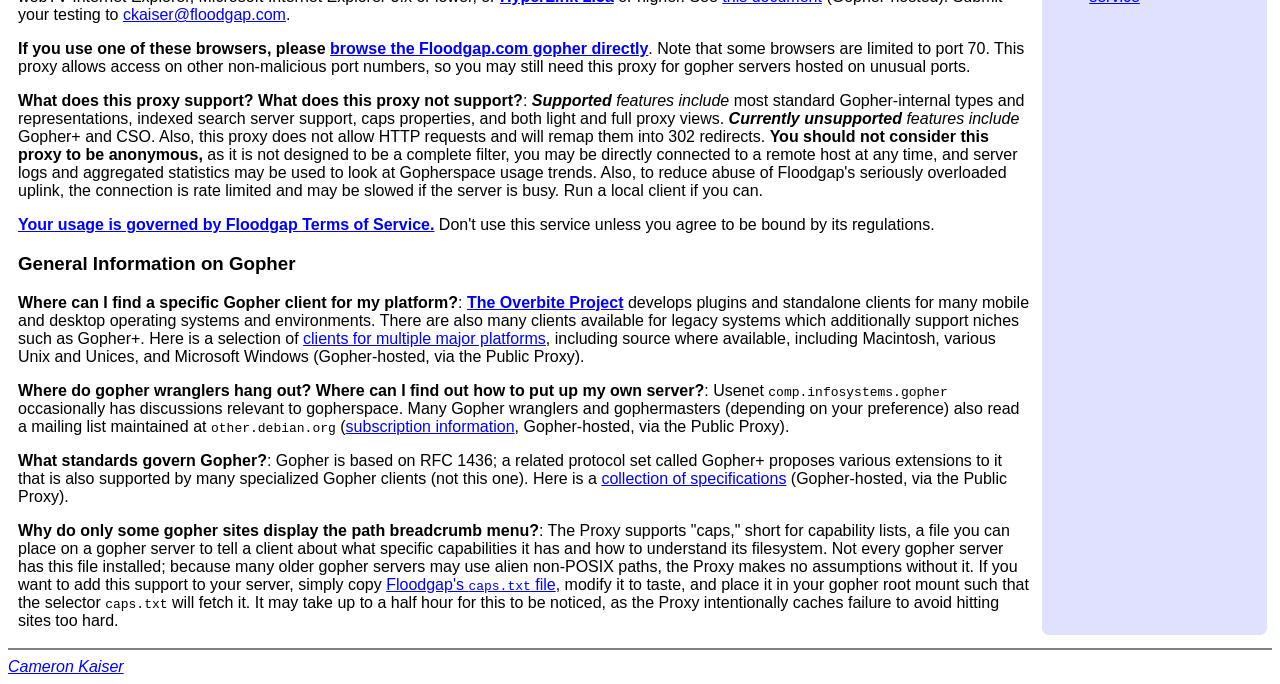Locate the bounding box of the UI element based on this description: "ckaiser@floodgap.com". Provide four float numbers between 0 and 1 as [left, top, right, bottom].

[0.096, 0.009, 0.223, 0.034]